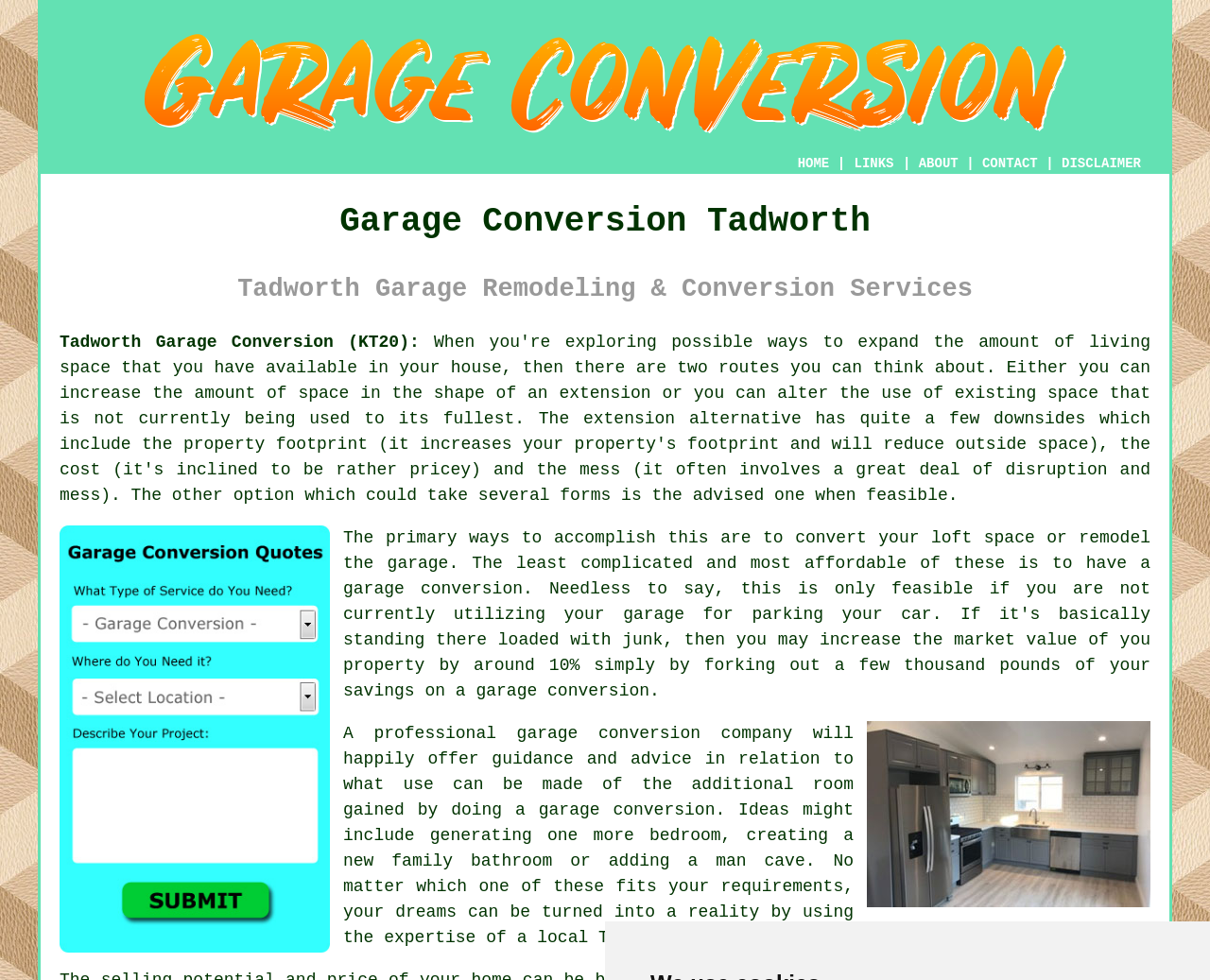Please identify the bounding box coordinates of the clickable area that will allow you to execute the instruction: "Search for Autumn coupons".

None